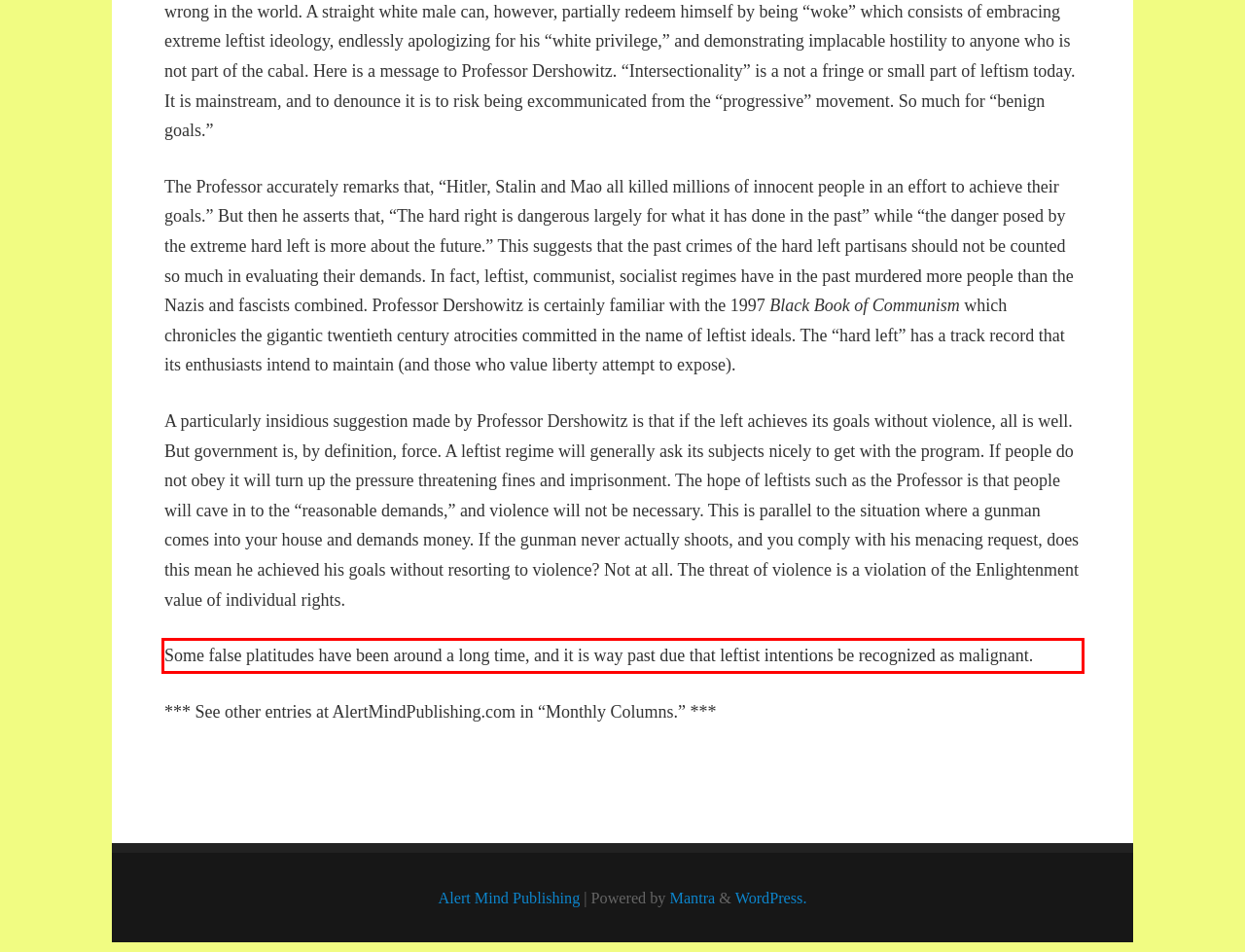Within the screenshot of the webpage, locate the red bounding box and use OCR to identify and provide the text content inside it.

Some false platitudes have been around a long time, and it is way past due that leftist intentions be recognized as malignant.